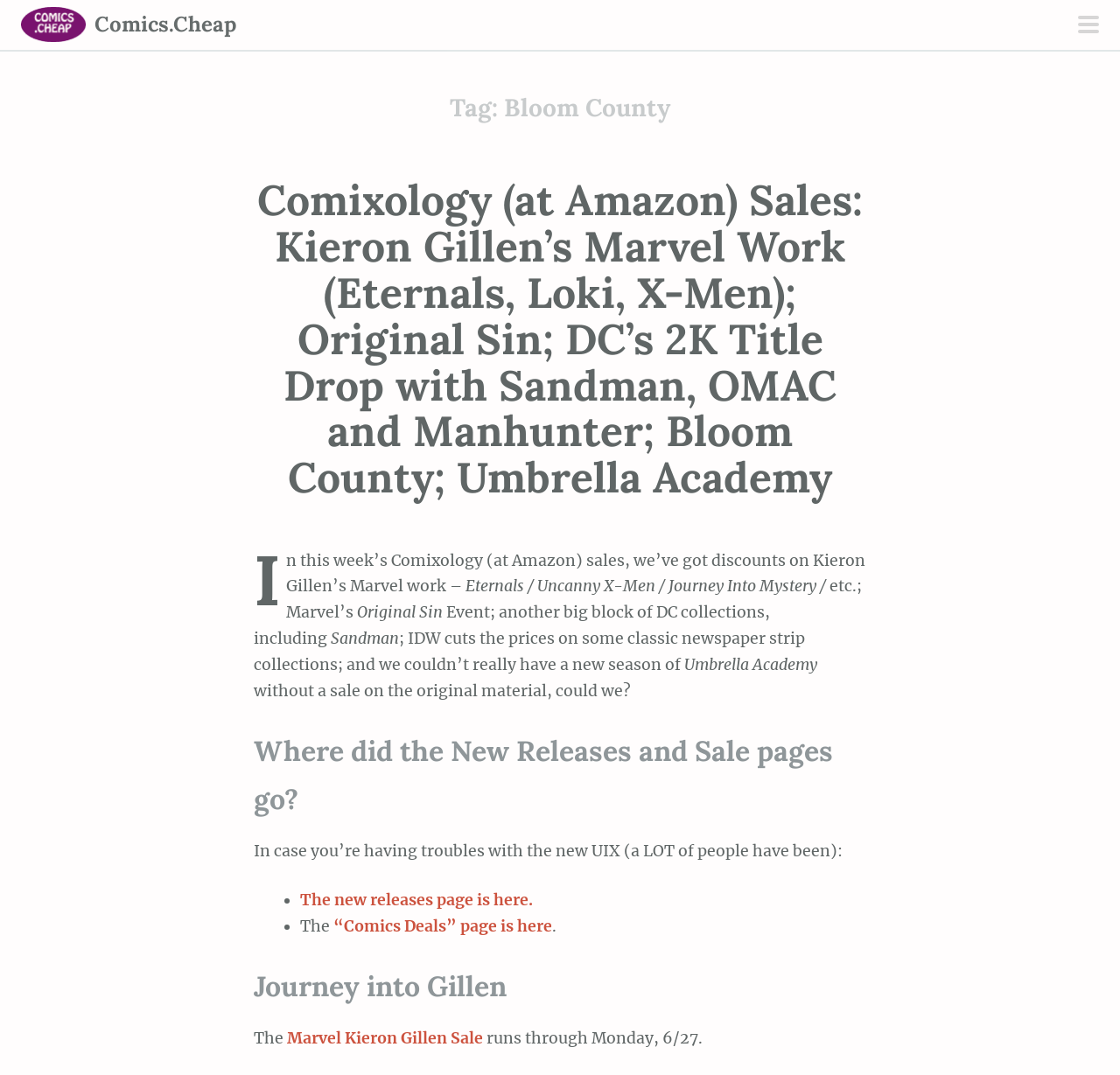Carefully examine the image and provide an in-depth answer to the question: What is the main topic of the article?

The main topic of the article can be determined by reading the headings and text on the webpage. The headings 'Comixology (at Amazon) Sales' and 'Journey into Gillen' suggest that the article is about sales on Comixology, and the text mentions discounts on Marvel work and other comics.